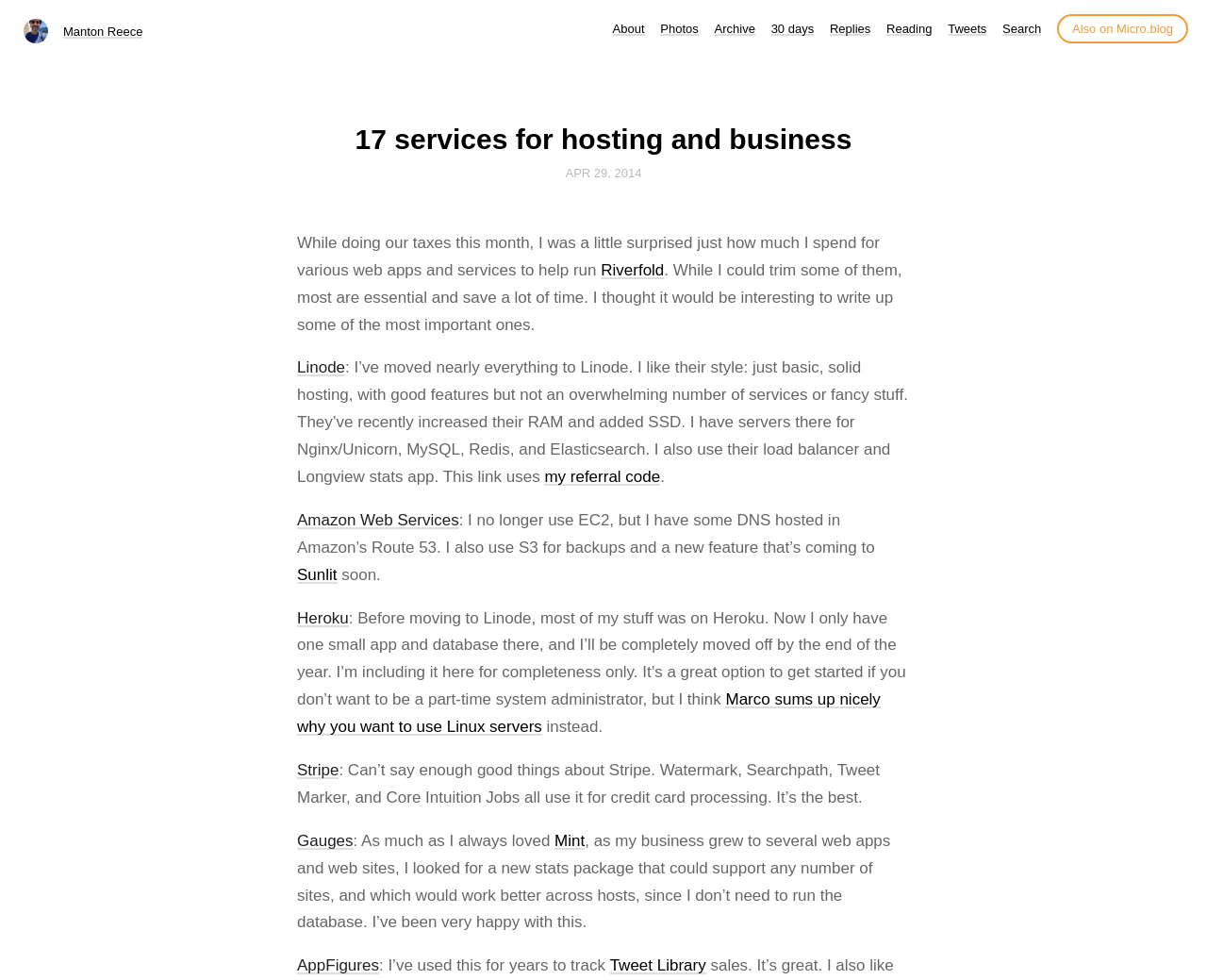Provide an in-depth caption for the webpage.

The webpage is about Manton Reece, a personal website or blog, with a focus on hosting and business services. At the top, there is a small image and a link to "Manton Reece" followed by a series of links to other sections of the website, including "About", "Photos", "Archive", and more.

Below these links, there is a header section with a title "17 services for hosting and business" and a date "APR 29, 2014". The main content of the webpage is a blog post or article that discusses the various web apps and services used by the author to run their business.

The article is divided into sections, each describing a different service, including Linode, Amazon Web Services, Sunlit, Heroku, Stripe, Gauges, Mint, AppFigures, and Tweet Library. Each section has a link to the service and a brief description of how it is used by the author.

The text is written in a conversational tone, with the author sharing their personal experience and opinions about each service. There are 17 links in total, each pointing to a different service or resource. The webpage has a simple and clean layout, with a focus on the text content.